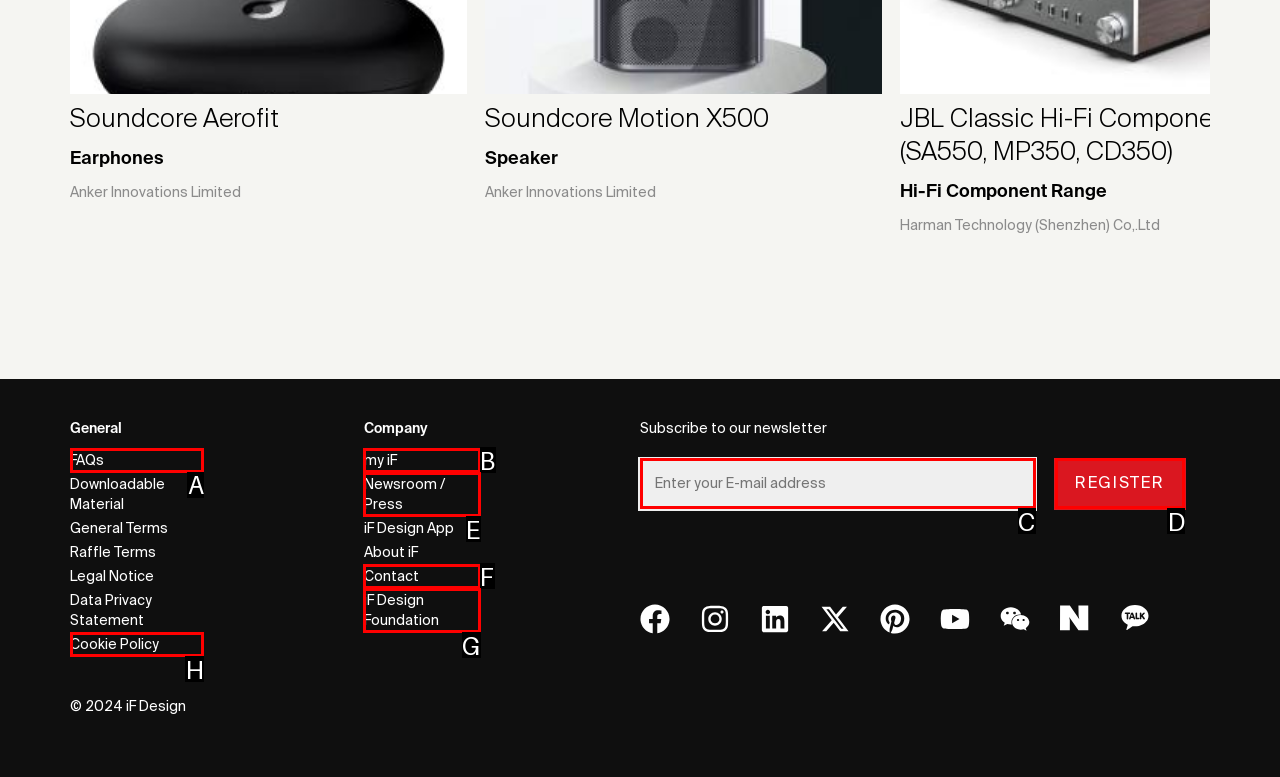Determine which element should be clicked for this task: Learn about the Hanffaserrobe product
Answer with the letter of the selected option.

None